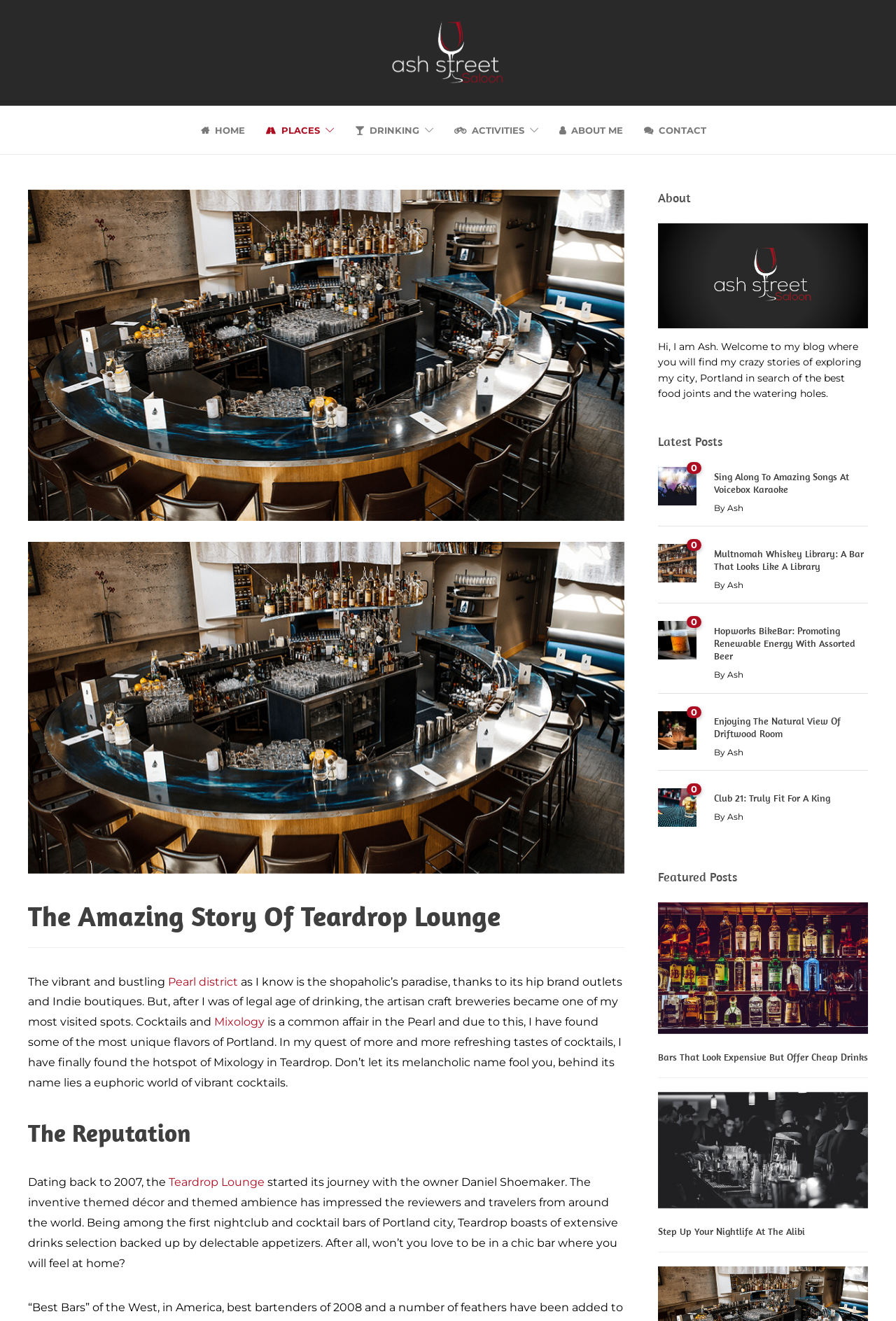Highlight the bounding box of the UI element that corresponds to this description: "0".

[0.734, 0.597, 0.777, 0.626]